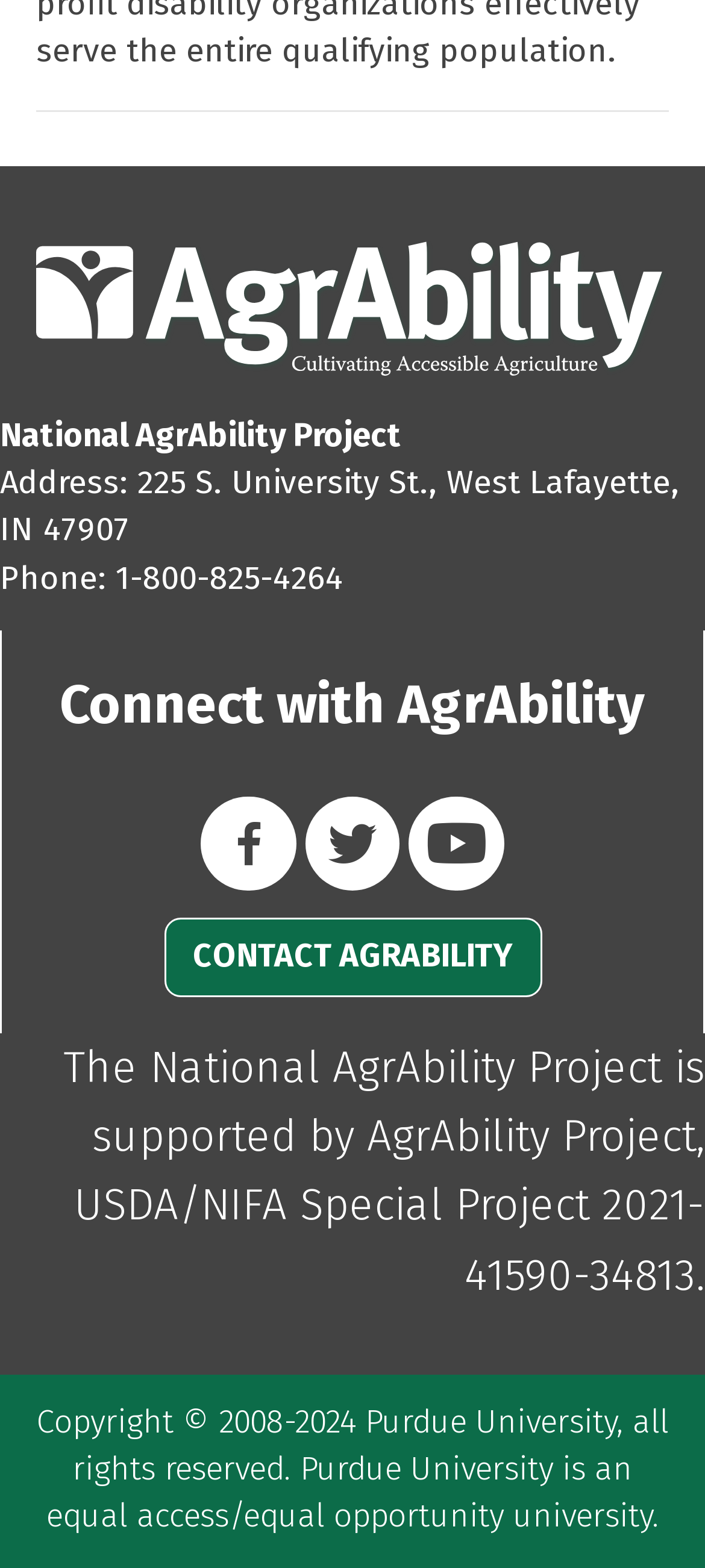What is the address of AgrAbility?
Provide a detailed answer to the question using information from the image.

The address can be found in the static text element that says 'Address: 225 S. University St., West Lafayette, IN 47907'.